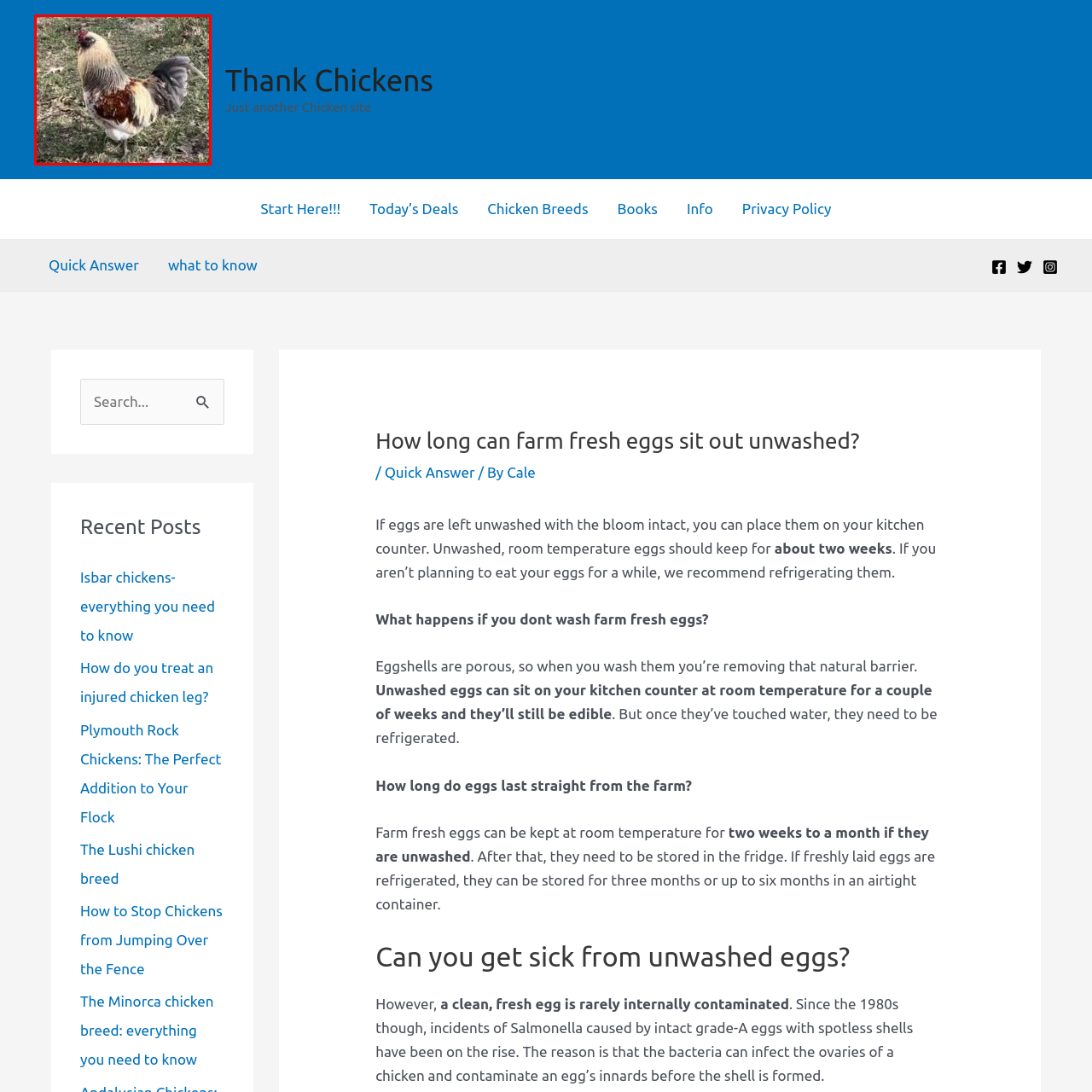Study the part of the image enclosed in the turquoise frame and answer the following question with detailed information derived from the image: 
What is the color of the rooster's comb and wattles?

The caption specifically mentions that the rooster's bright red comb and wattles are vividly apparent against its feathered body, indicating that they are bright red in color.